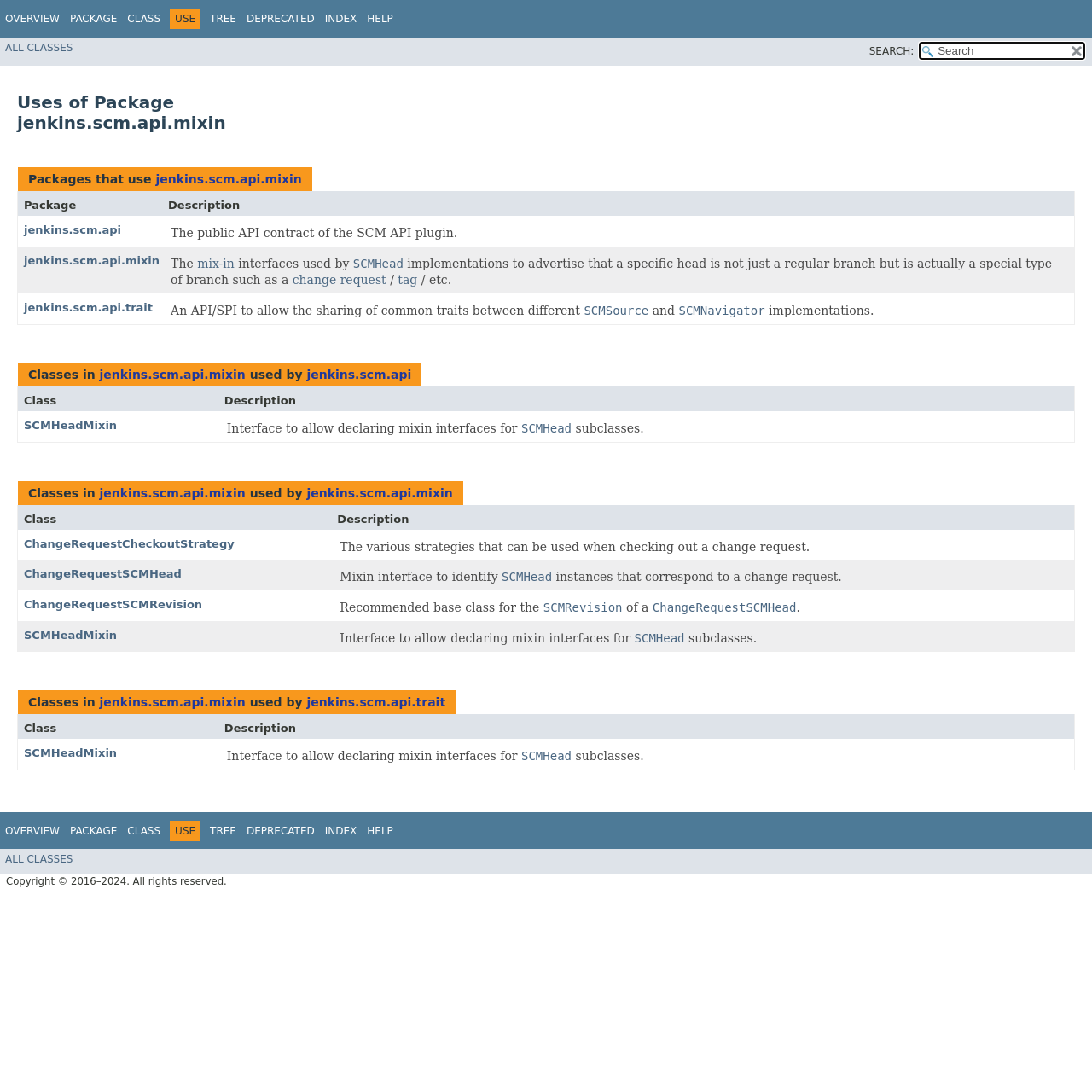Identify and extract the main heading of the webpage.

Uses of Package
jenkins.scm.api.mixin